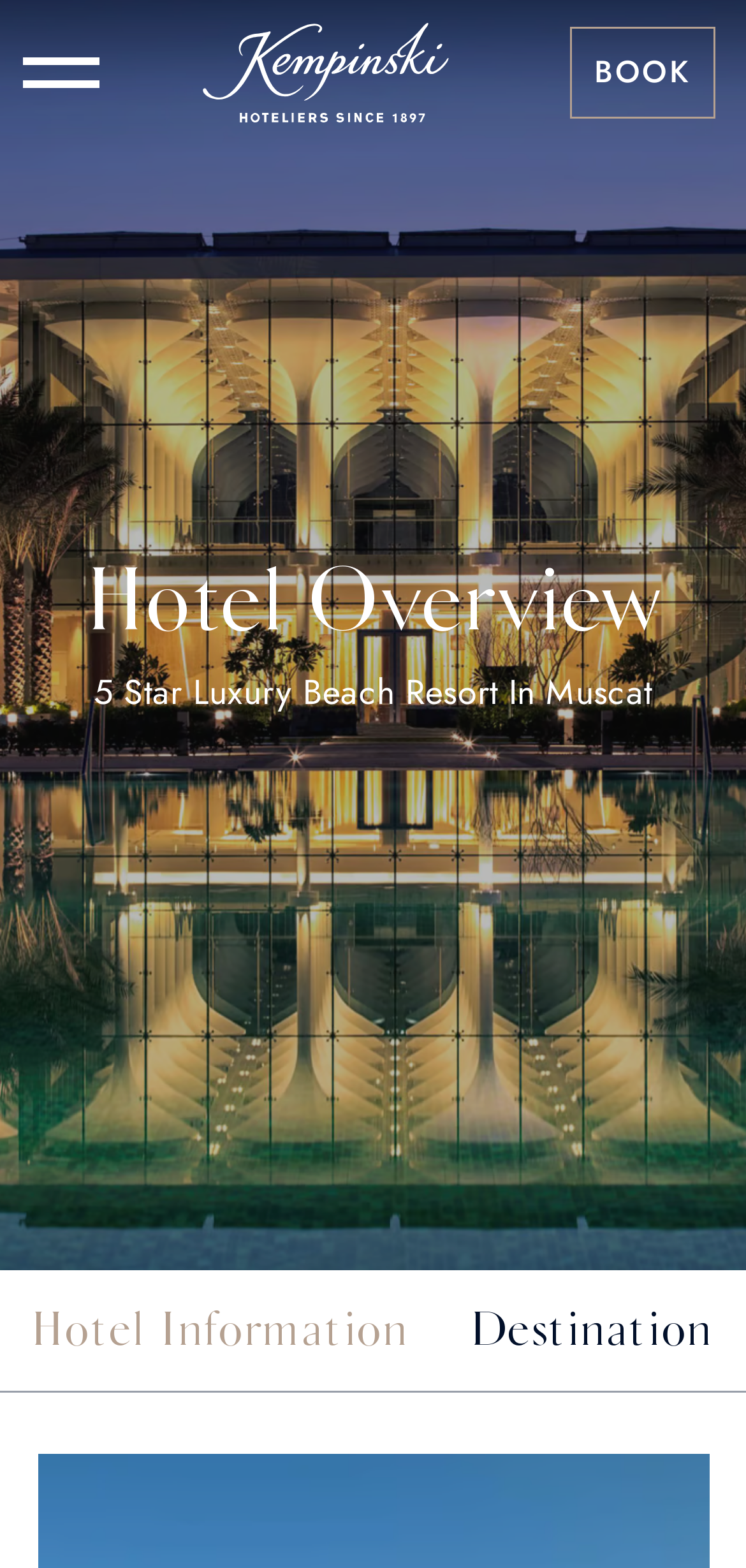Reply to the question with a single word or phrase:
What are the two sections below the hotel overview?

Hotel Information and Destination